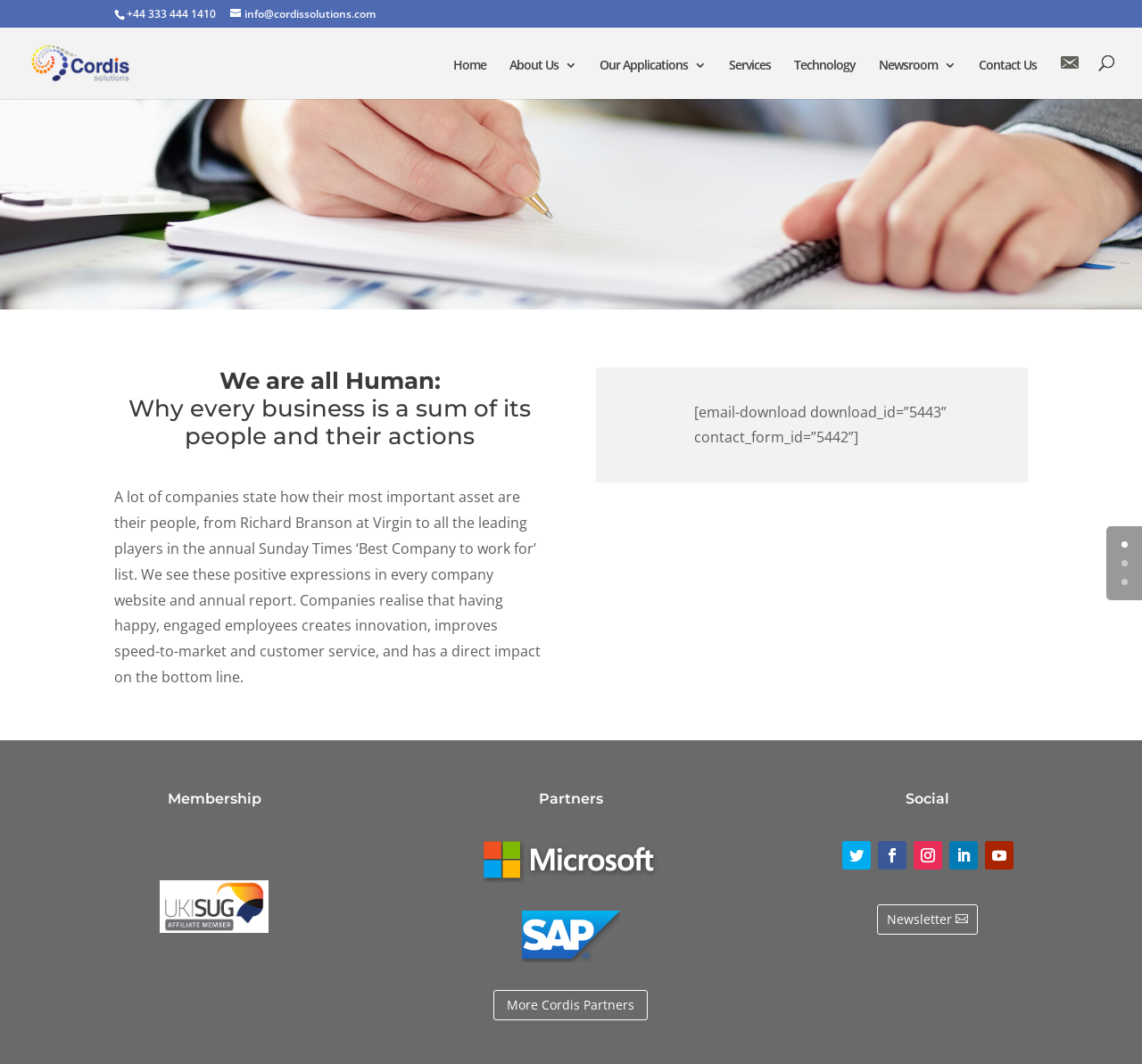Please reply to the following question with a single word or a short phrase:
What is the title of the article on the webpage?

We are all Human: Why every business is a sum of its people and their actions